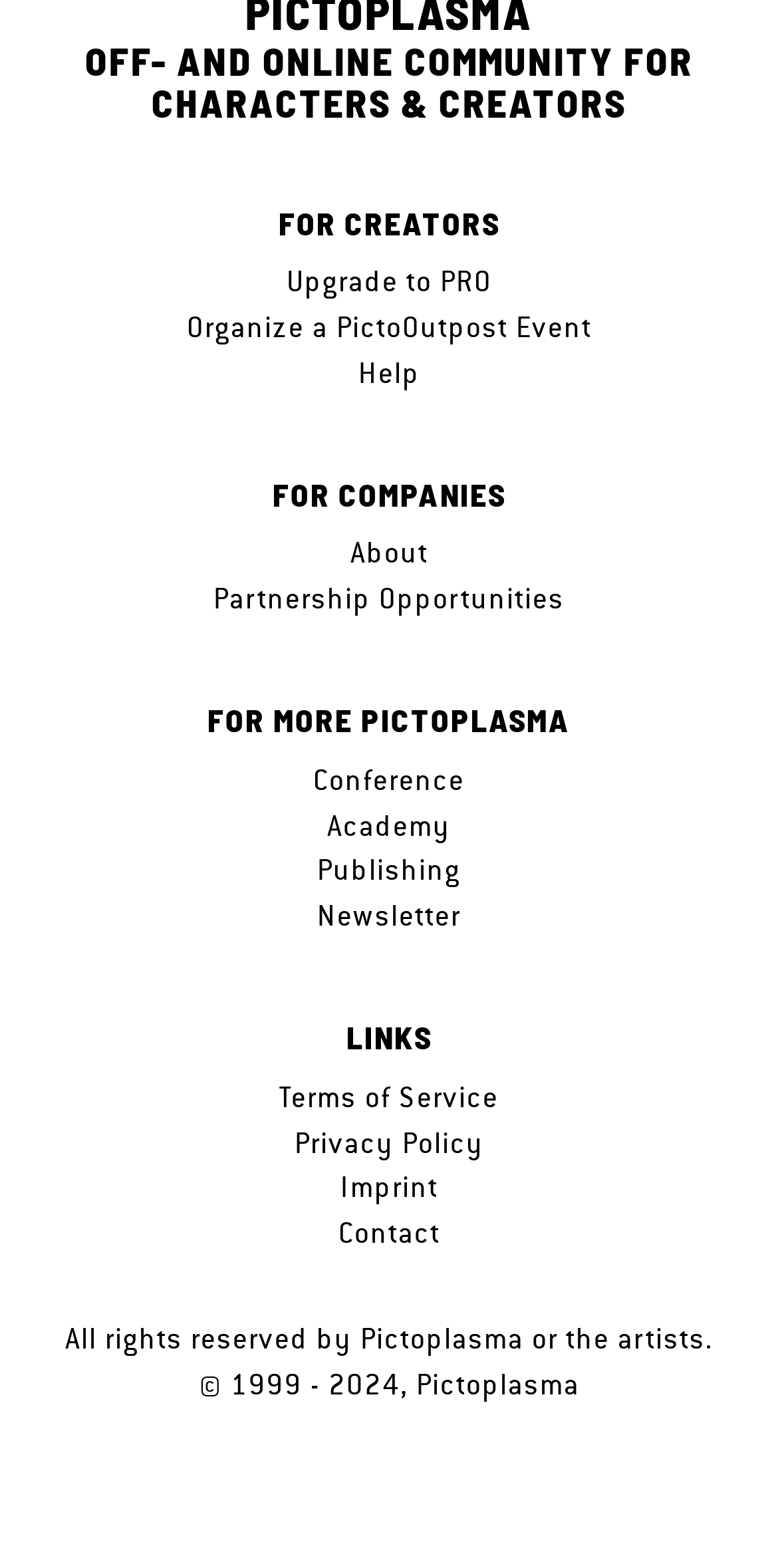What is the name of the organization behind the website?
Using the image as a reference, answer the question in detail.

The website's footer section contains the text 'All rights reserved by Pictoplasma or the artists.' and '© 1999 - 2024, Pictoplasma', indicating that Pictoplasma is the organization behind the website.